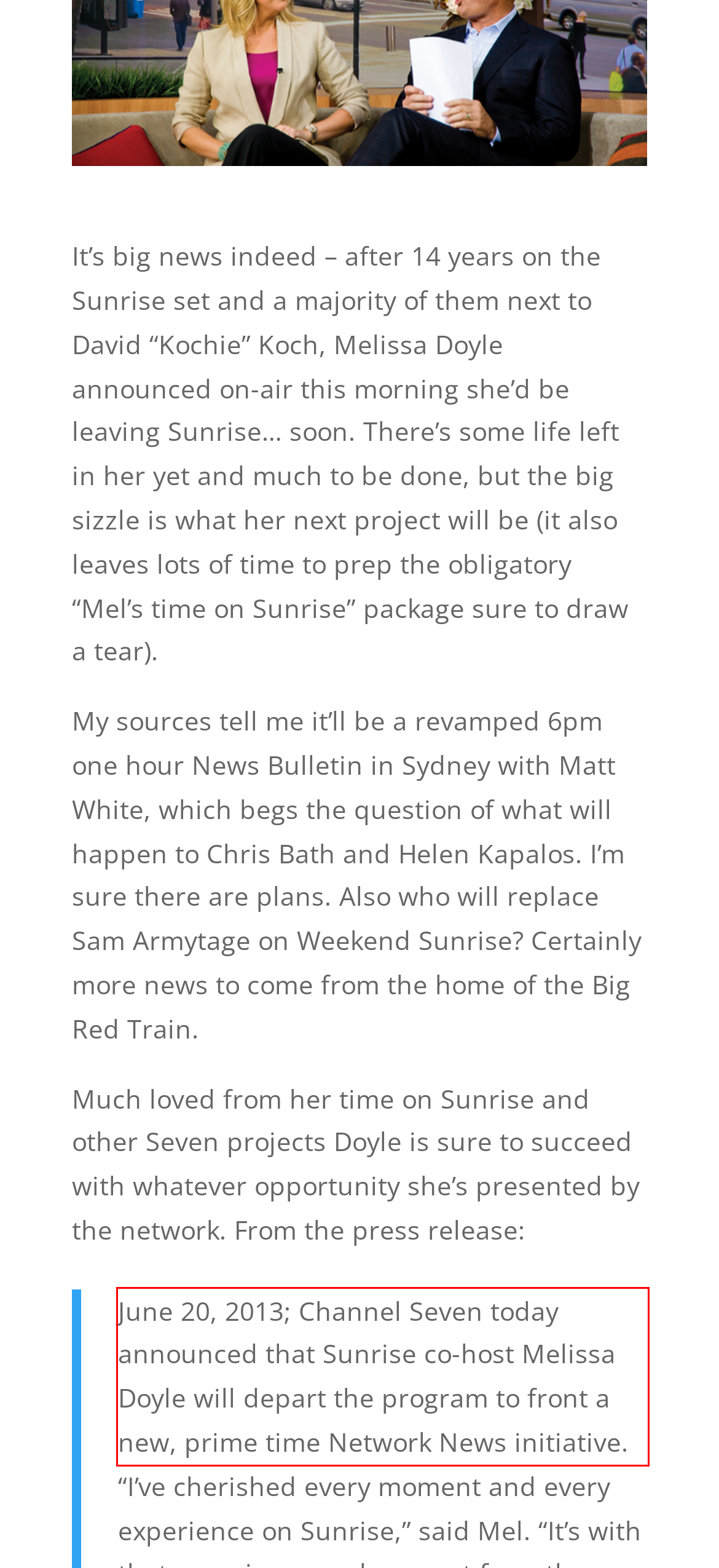You are looking at a screenshot of a webpage with a red rectangle bounding box. Use OCR to identify and extract the text content found inside this red bounding box.

June 20, 2013; Channel Seven today announced that Sunrise co-host Melissa Doyle will depart the program to front a new, prime time Network News initiative.